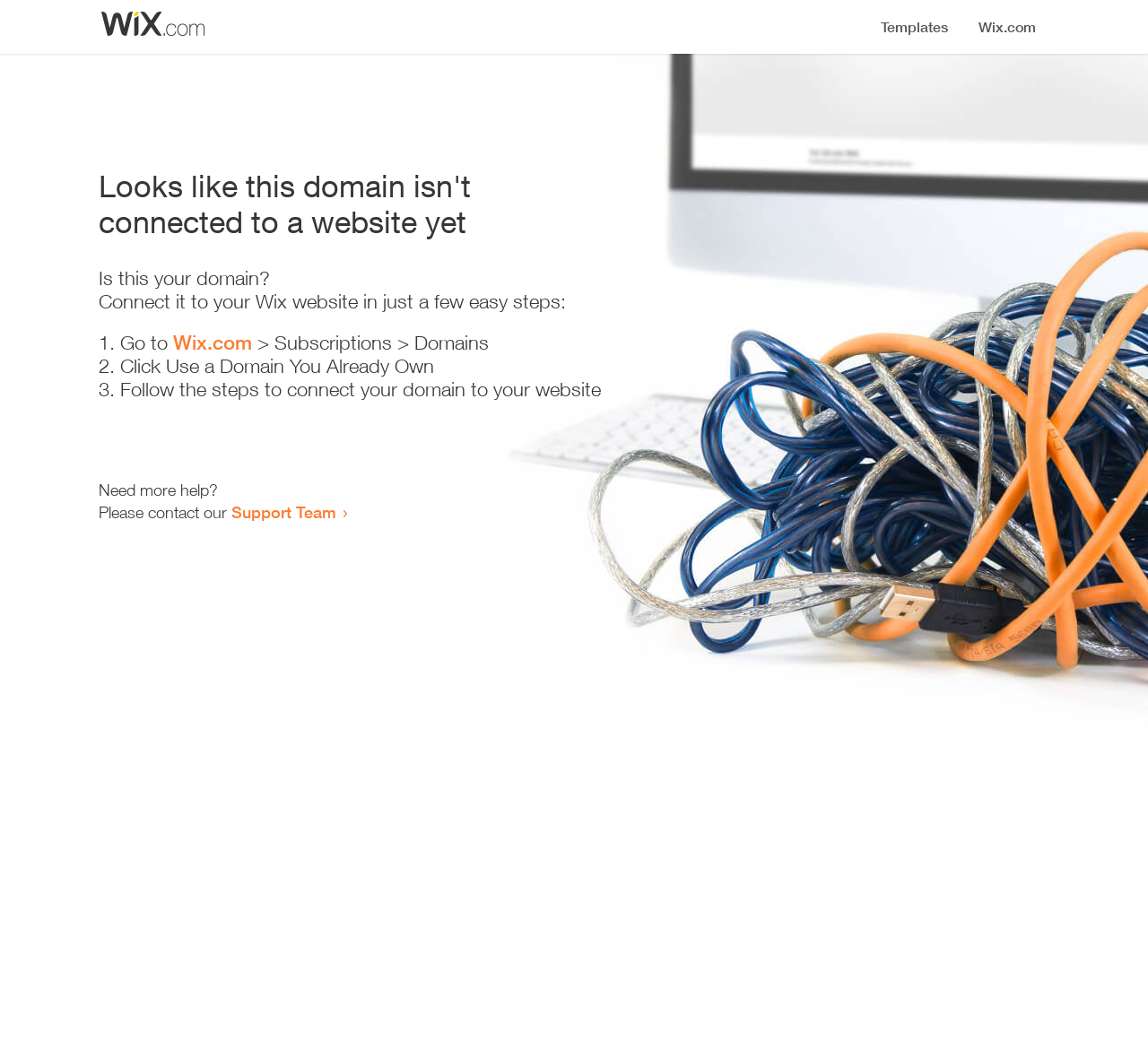Given the element description "Wix.com" in the screenshot, predict the bounding box coordinates of that UI element.

[0.151, 0.315, 0.22, 0.338]